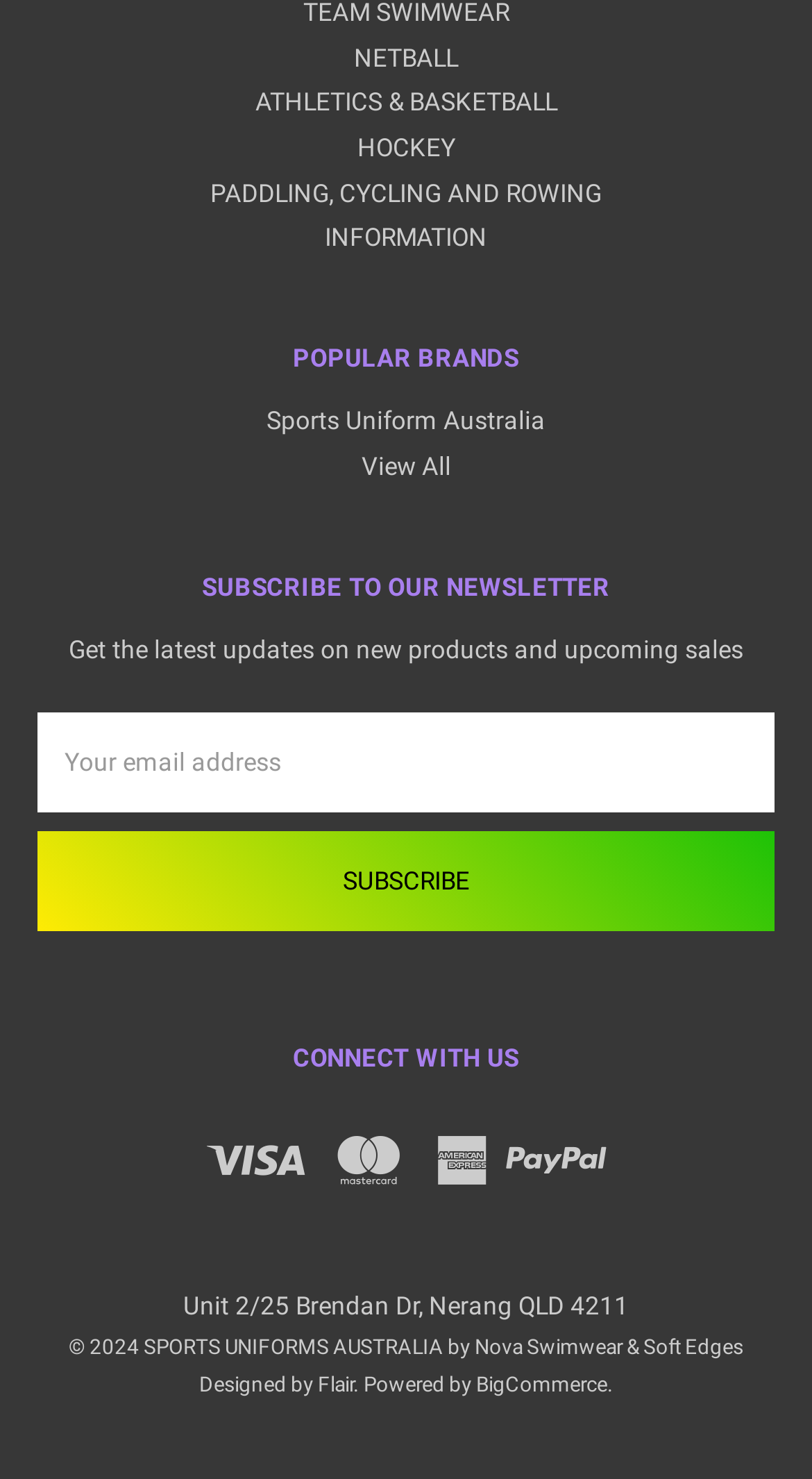Determine the bounding box coordinates of the clickable region to execute the instruction: "Subscribe to the newsletter". The coordinates should be four float numbers between 0 and 1, denoted as [left, top, right, bottom].

[0.046, 0.562, 0.954, 0.629]